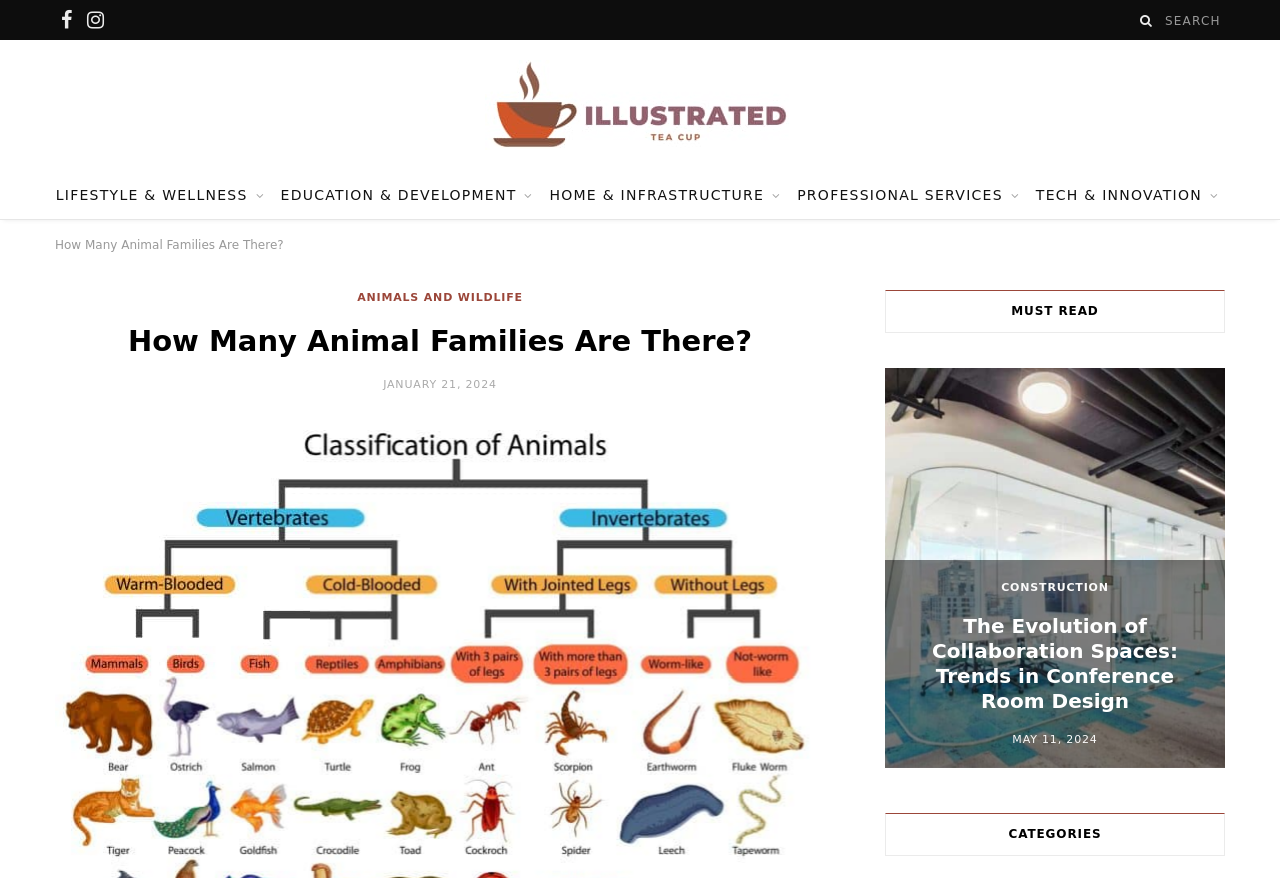Please provide a brief answer to the following inquiry using a single word or phrase:
What is the date of the article 'The Evolution of Collaboration Spaces: Trends in Conference Room Design'?

MAY 11, 2024